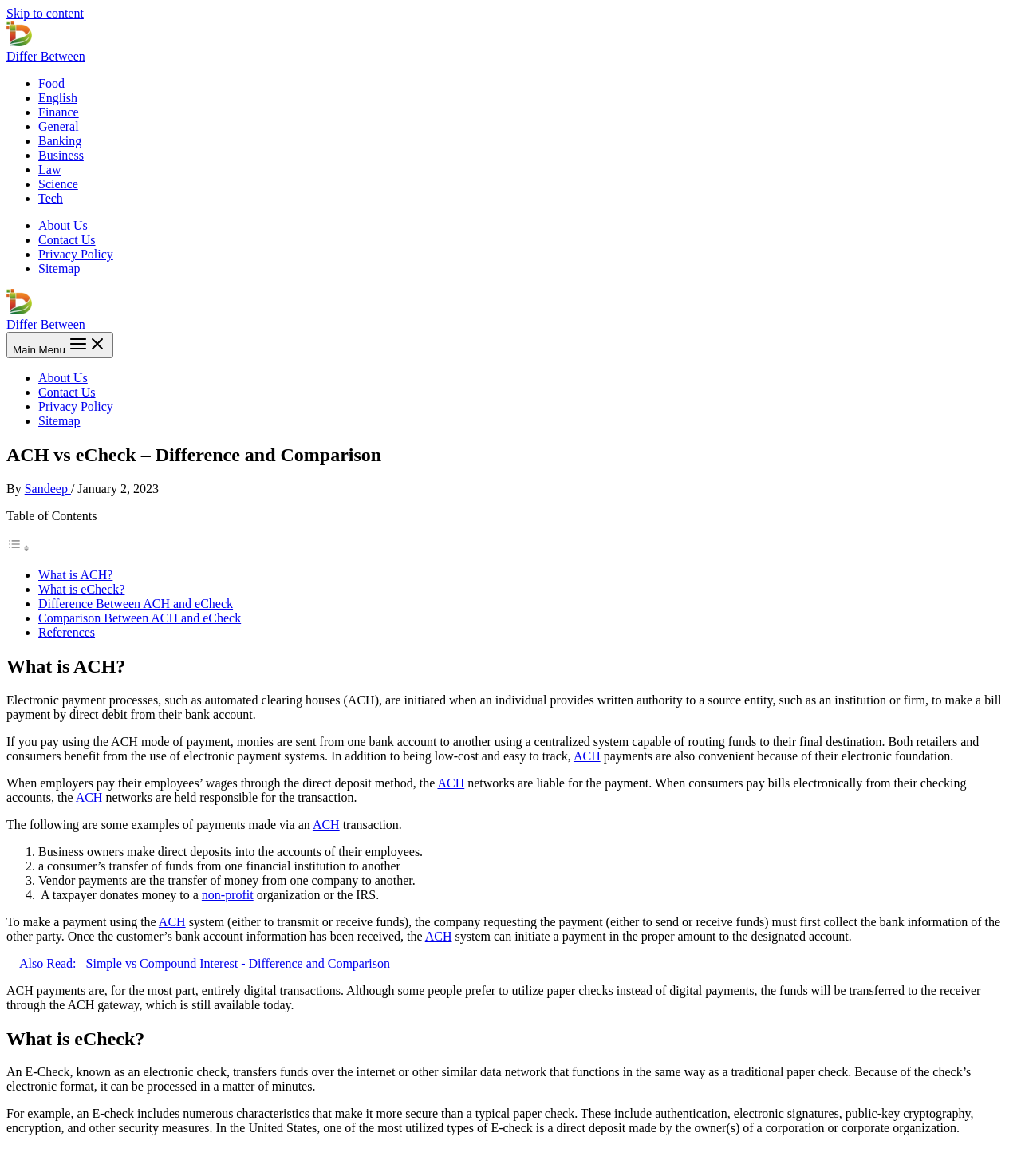Please specify the bounding box coordinates of the region to click in order to perform the following instruction: "Toggle the Table of Content".

[0.006, 0.46, 0.03, 0.471]